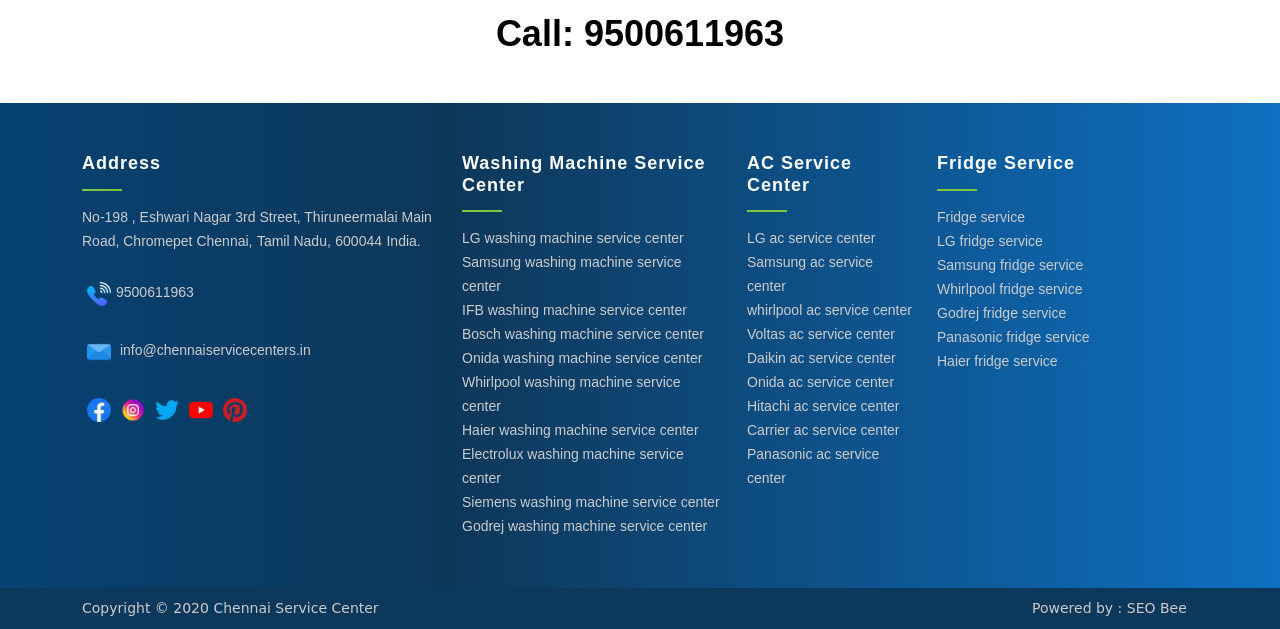How many social media links are provided?
Refer to the image and offer an in-depth and detailed answer to the question.

There are five social media links provided at the bottom of the webpage, which are links to Facebook, Instagram, Twitter, YouTube, and Pinterest, each accompanied by an image of the respective social media platform.